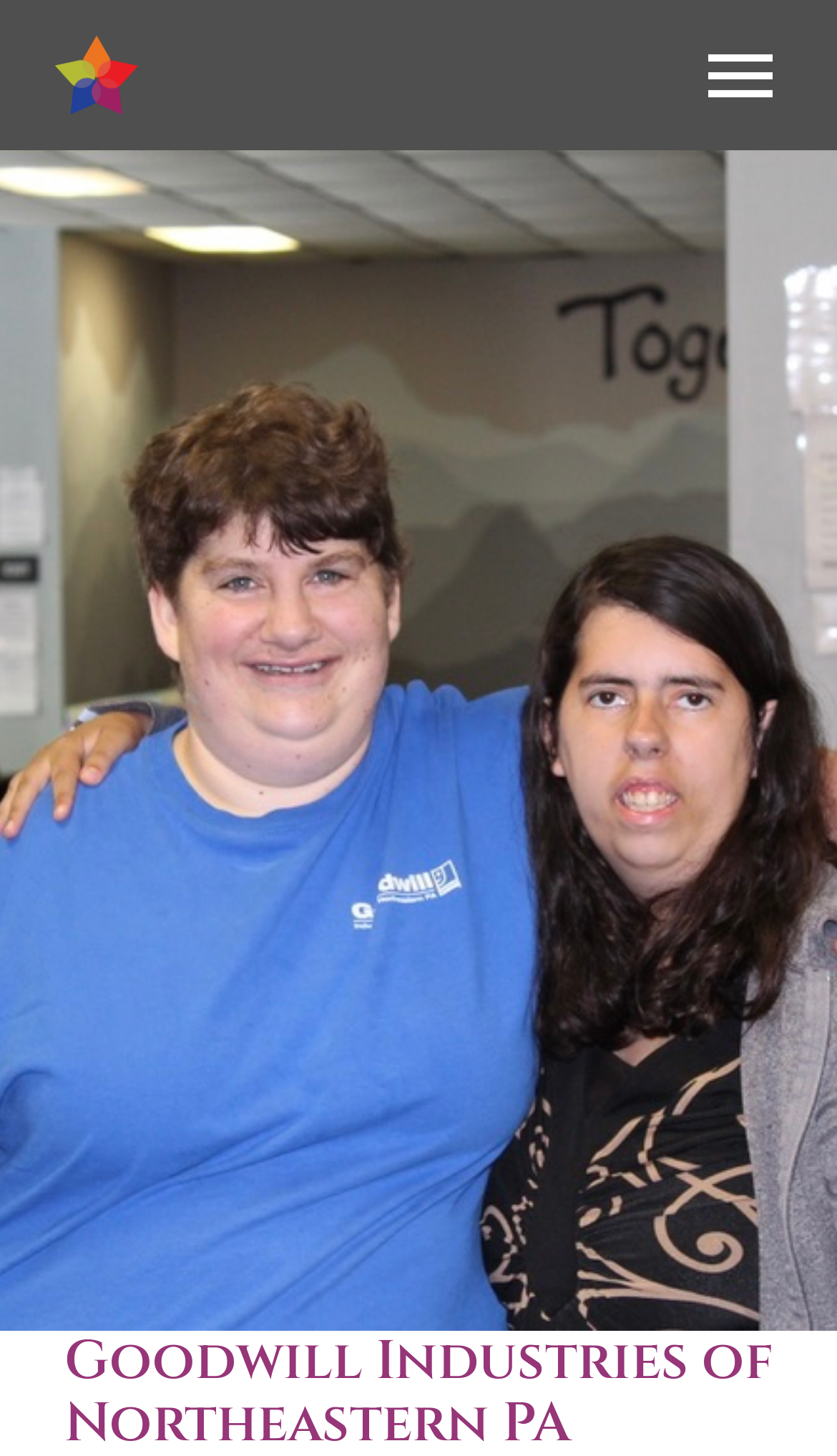Please reply to the following question with a single word or a short phrase:
What is the name of the organization?

Goodwill Industries of Northeastern PA